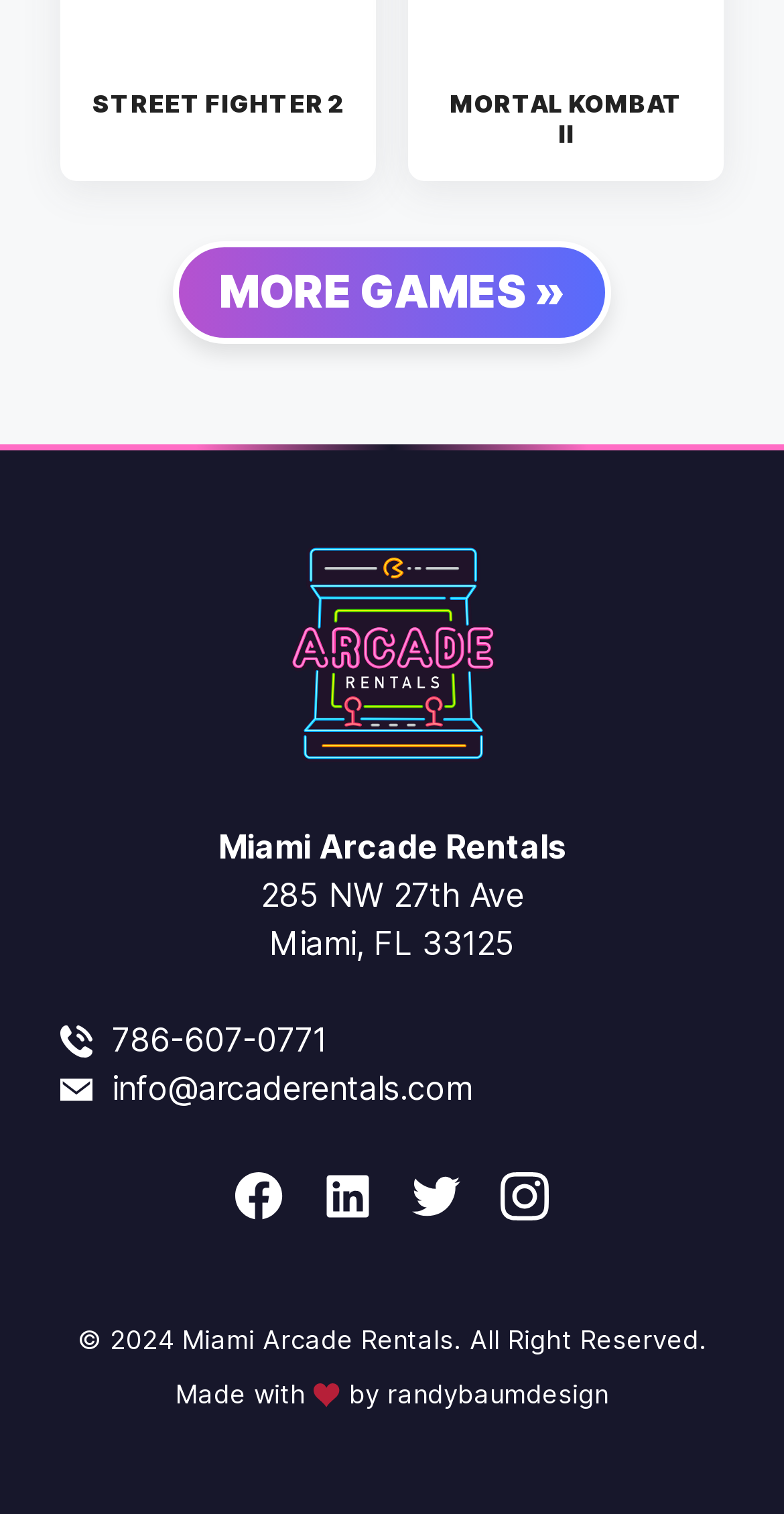Locate the bounding box coordinates of the area to click to fulfill this instruction: "Get the address". The bounding box should be presented as four float numbers between 0 and 1, in the order [left, top, right, bottom].

[0.332, 0.578, 0.668, 0.636]